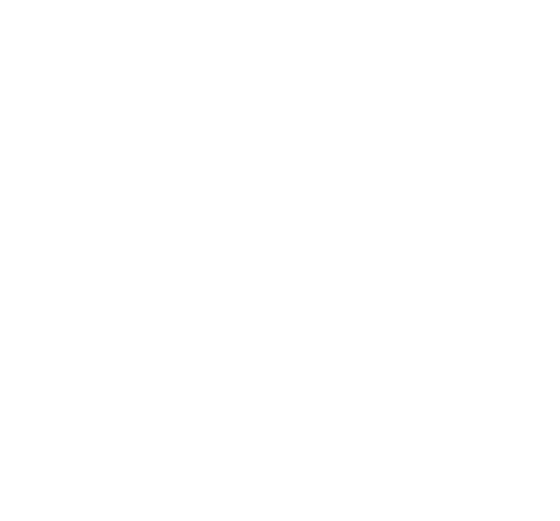Provide a comprehensive description of the image.

The image showcases the Olight OPen Mini in blue, a compact and versatile LED penlight designed for everyday carry. Featured prominently, it symbolizes reliability and practicality, making it an ideal tool for various tasks. This lightweight penlight, available for purchase at a price of $18.95, offers convenient functionality and an attractive design, appealing to outdoor enthusiasts and everyday users alike. The model number associated with this product is oPen2-Mini-Blue, indicating its distinct version within the Olight catalog. 